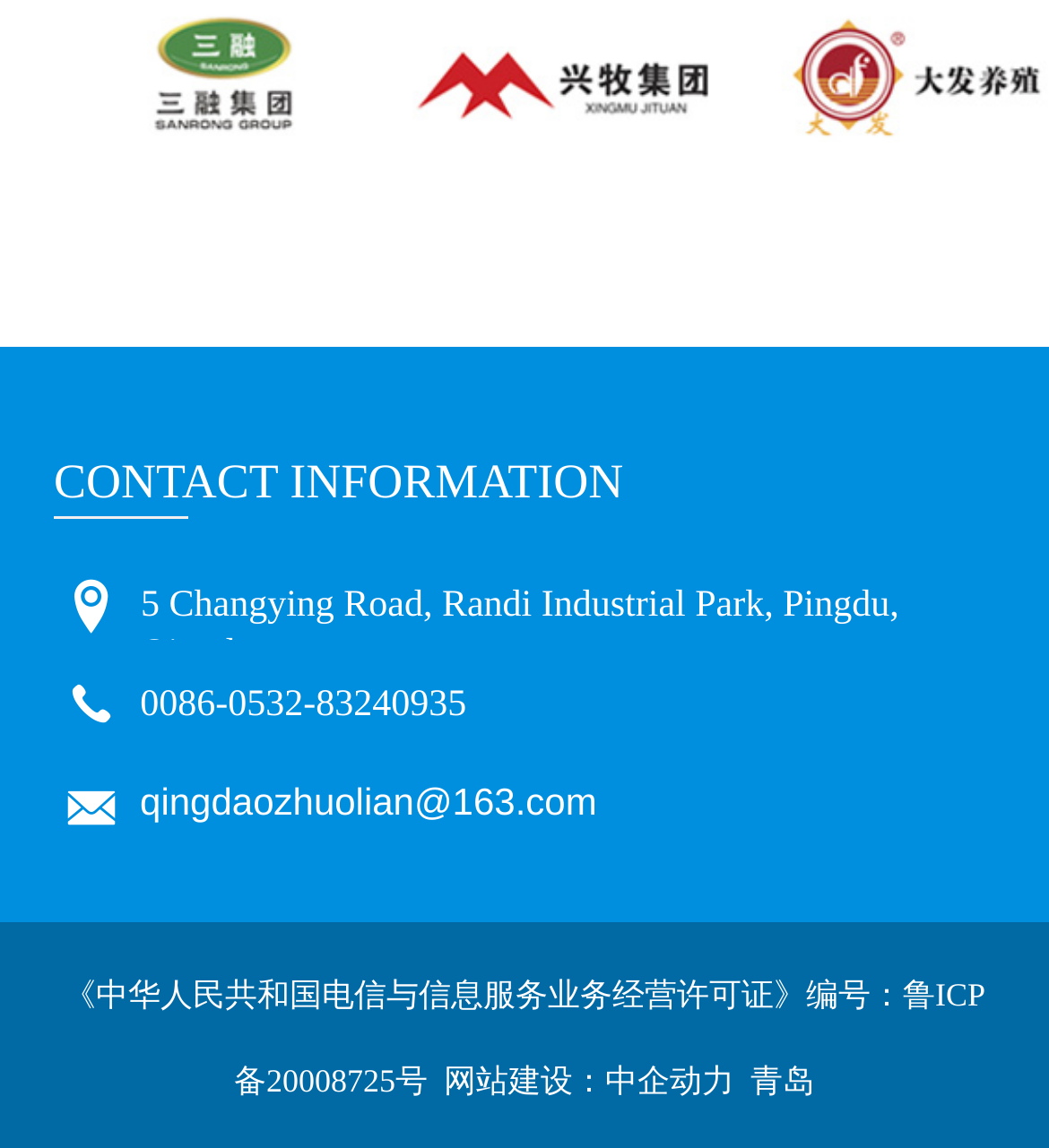Answer the question in a single word or phrase:
What is the email address of the company?

qingdaozhuolian@163.com